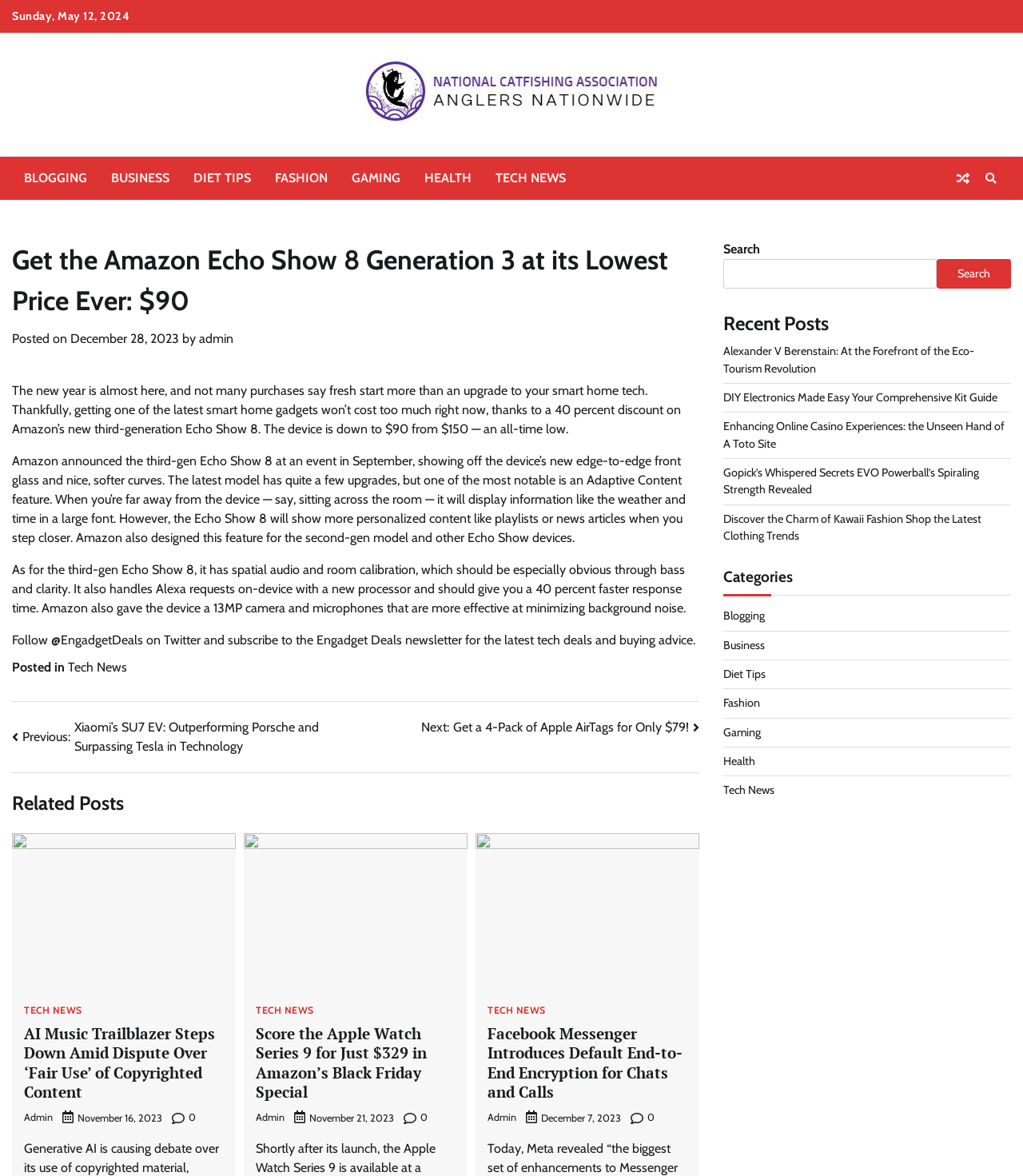Extract the main title from the webpage and generate its text.

Get the Amazon Echo Show 8 Generation 3 at its Lowest Price Ever: $90